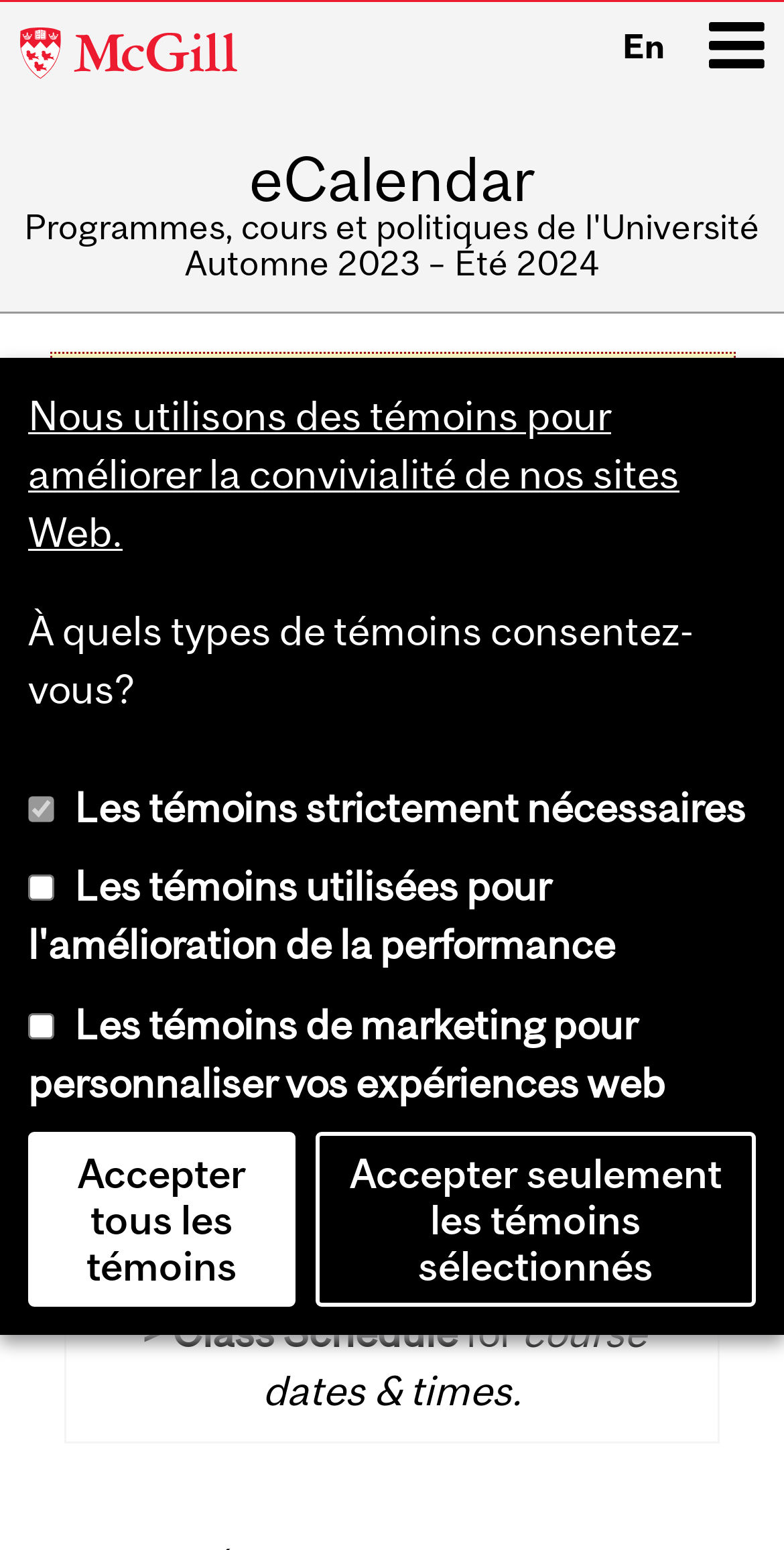Identify the bounding box coordinates of the area you need to click to perform the following instruction: "Click eCalendar".

[0.0, 0.094, 1.0, 0.136]